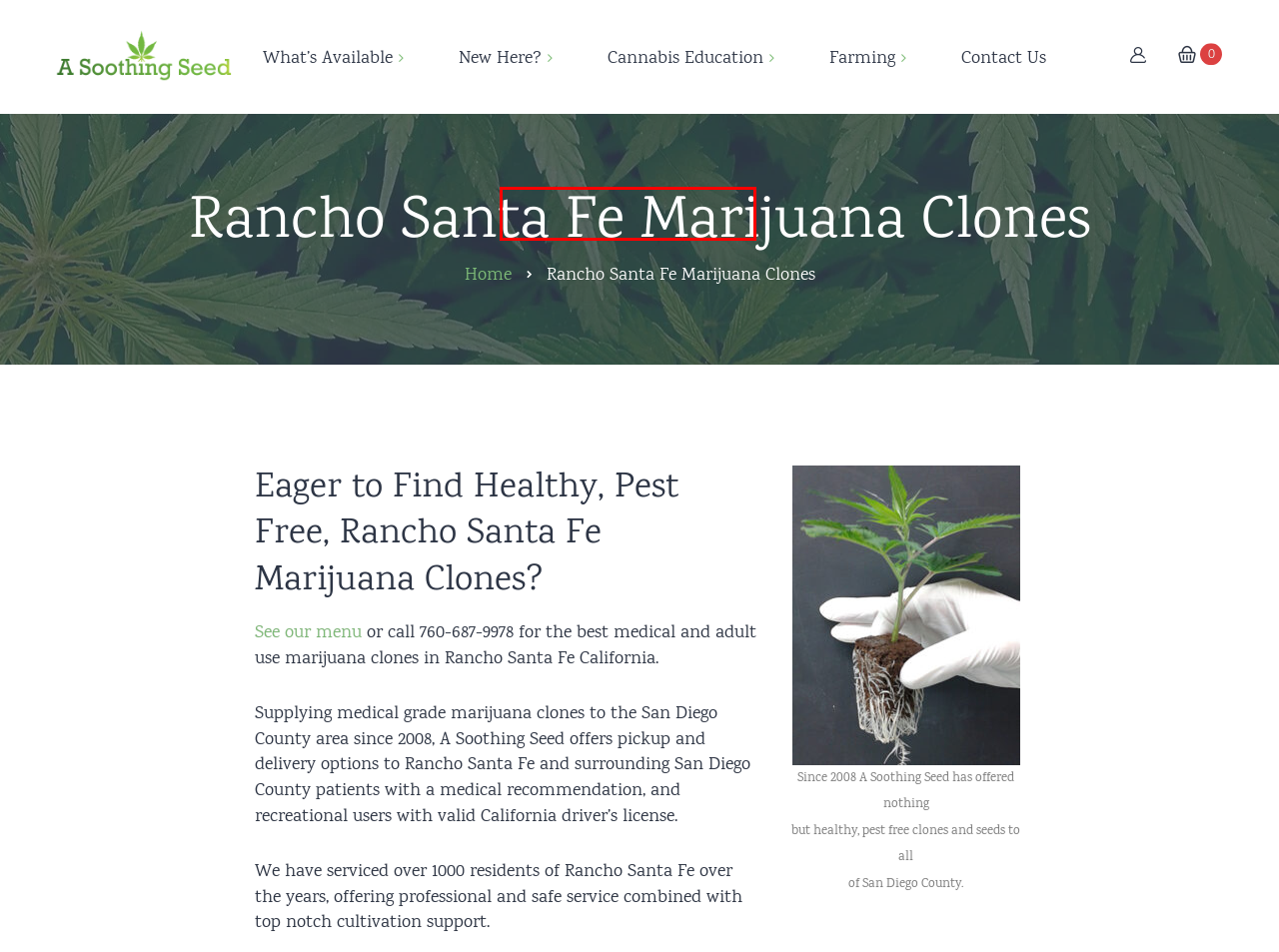Examine the screenshot of a webpage with a red bounding box around an element. Then, select the webpage description that best represents the new page after clicking the highlighted element. Here are the descriptions:
A. Understanding Water PH for Cannabis - A Soothing Seed
B. Contact Us - A Soothing Seed
C. Are Cannabis Clones Worth It? - A Soothing Seed
D. Understanding of PPM - A Soothing Seed
E. California Cannabis Taxes - A Soothing Seed
F. Frequently Asked Questions - A Soothing Seed
G. Growing your own Cannabis - A Soothing Seed
H. Health Benefits of Cannabis - A Soothing Seed

H